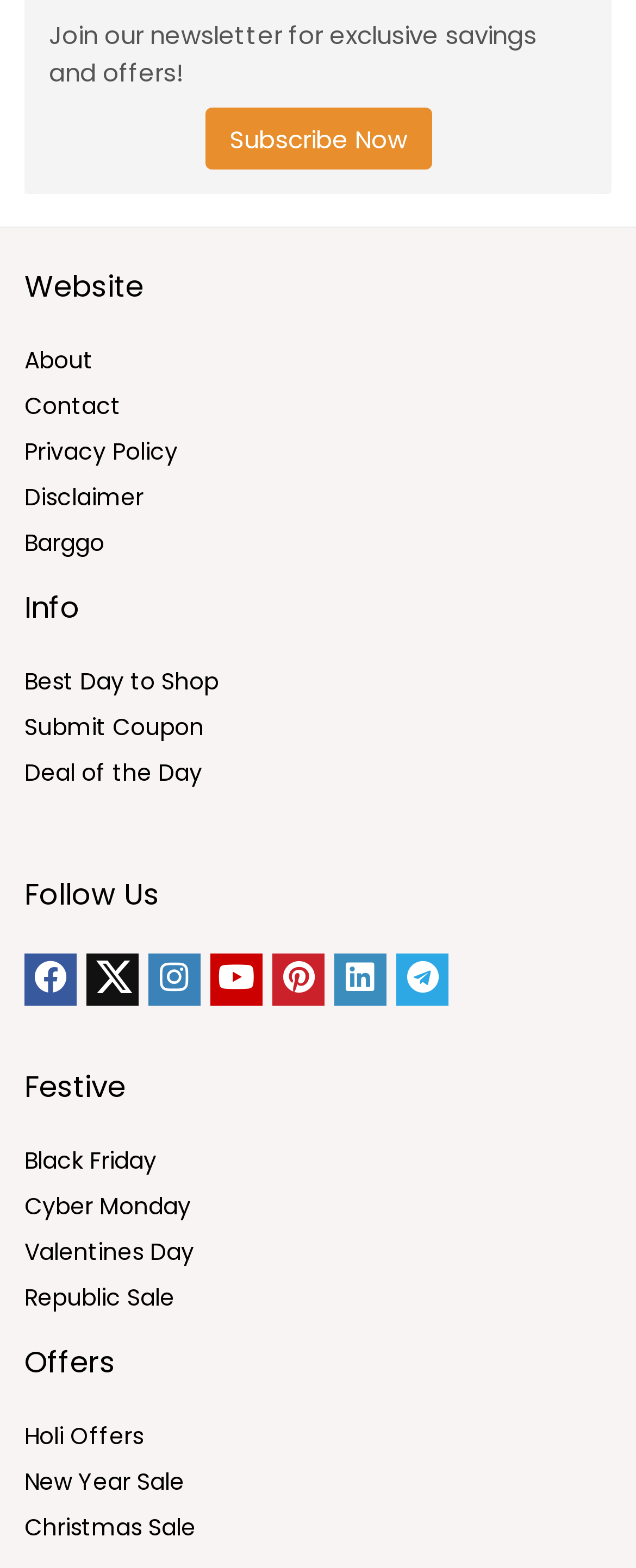Please answer the following question using a single word or phrase: What type of content is available in the 'Offers' section?

Sale and discount links